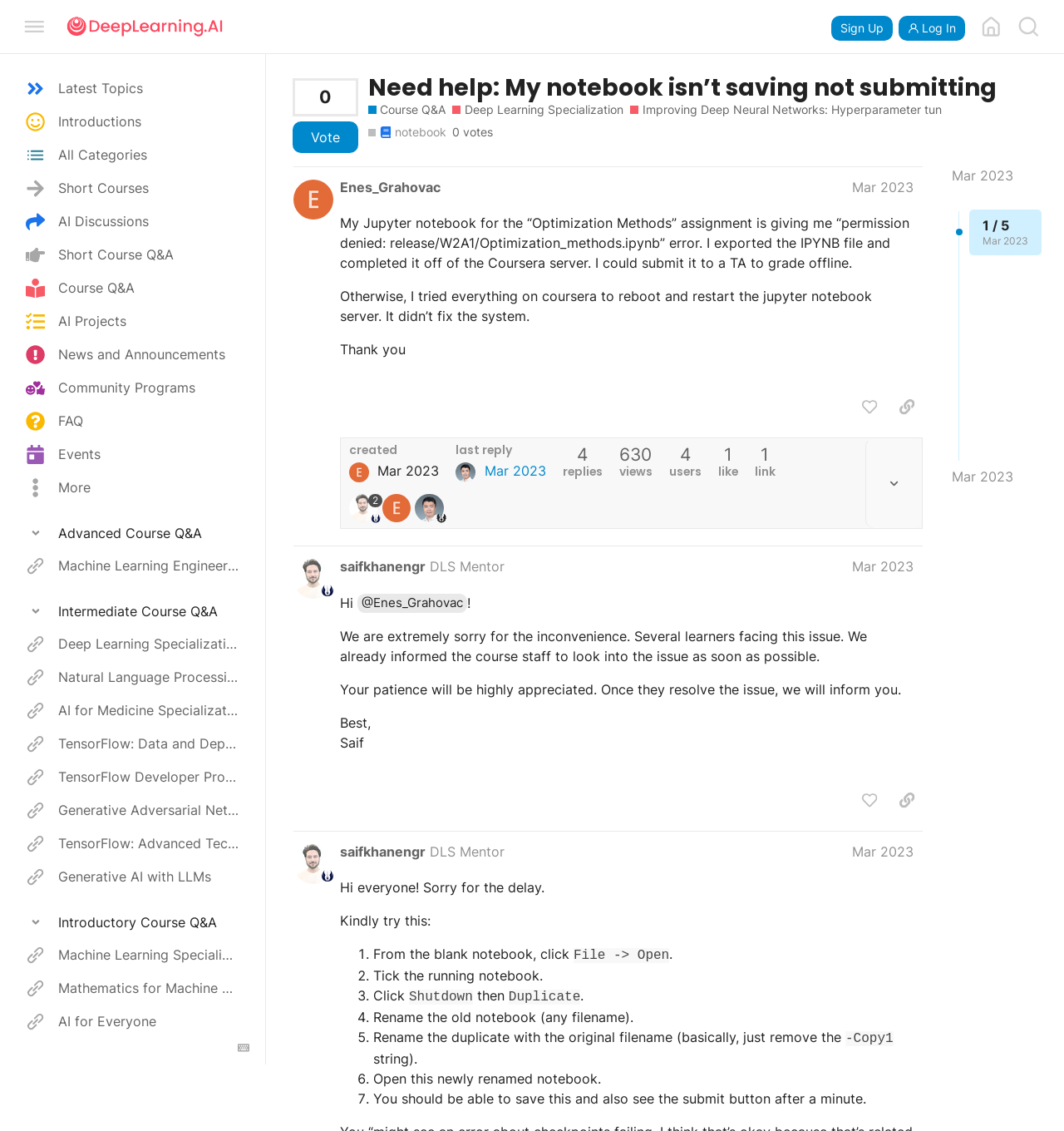What is the name of the organization offering the courses?
Please use the image to deliver a detailed and complete answer.

I found the answer by looking at the logo and the links on the webpage, which suggest that the organization offering the courses is DeepLearning.AI.